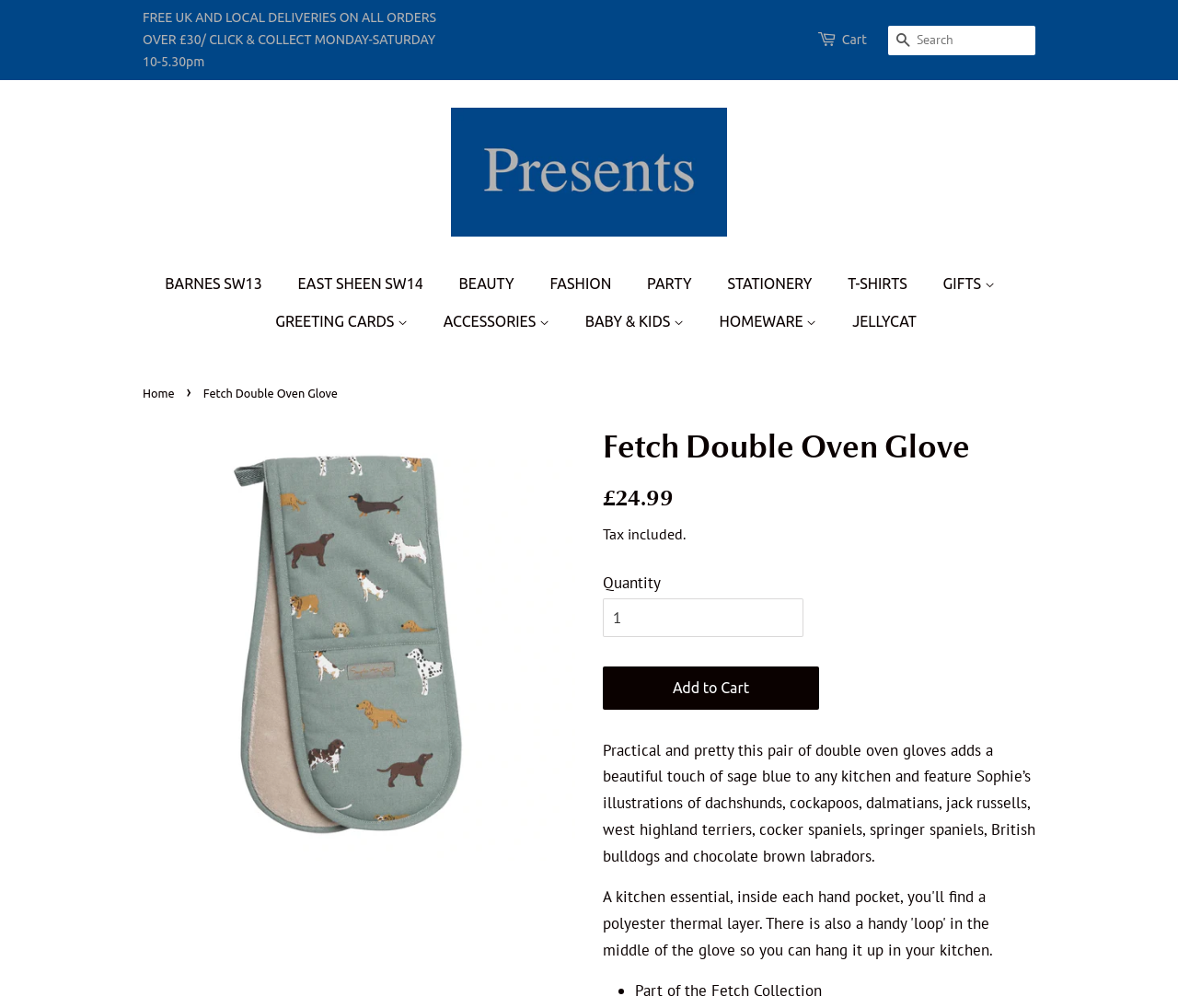What is the minimum quantity of Fetch Double Oven Glove that can be added to the cart?
Using the details shown in the screenshot, provide a comprehensive answer to the question.

I found the minimum quantity by looking at the quantity spin button, which has a minimum value of 1. This means that the user can add at least 1 Fetch Double Oven Glove to the cart.